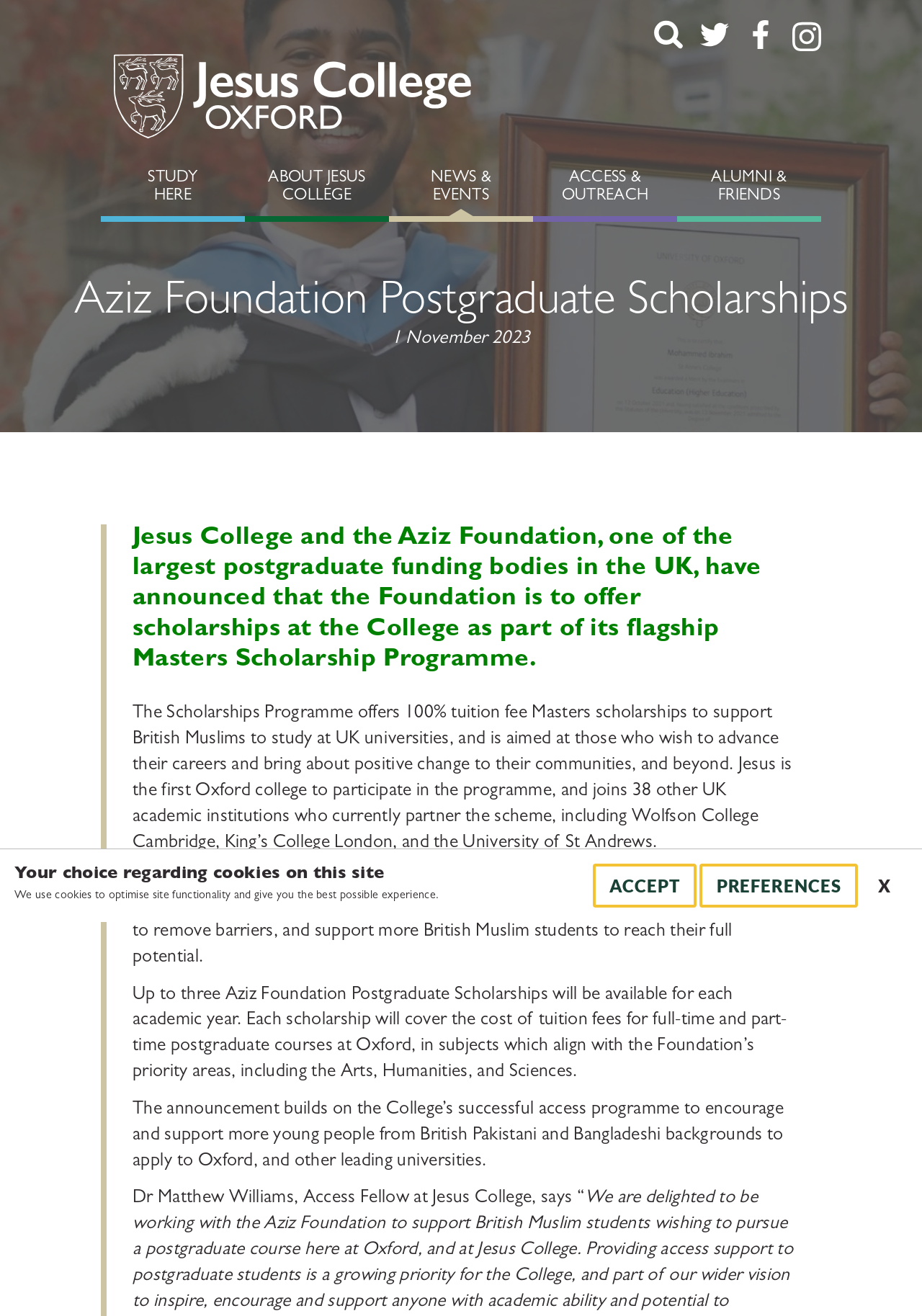Determine the bounding box coordinates of the region to click in order to accomplish the following instruction: "search". Provide the coordinates as four float numbers between 0 and 1, specifically [left, top, right, bottom].

[0.709, 0.013, 0.74, 0.035]